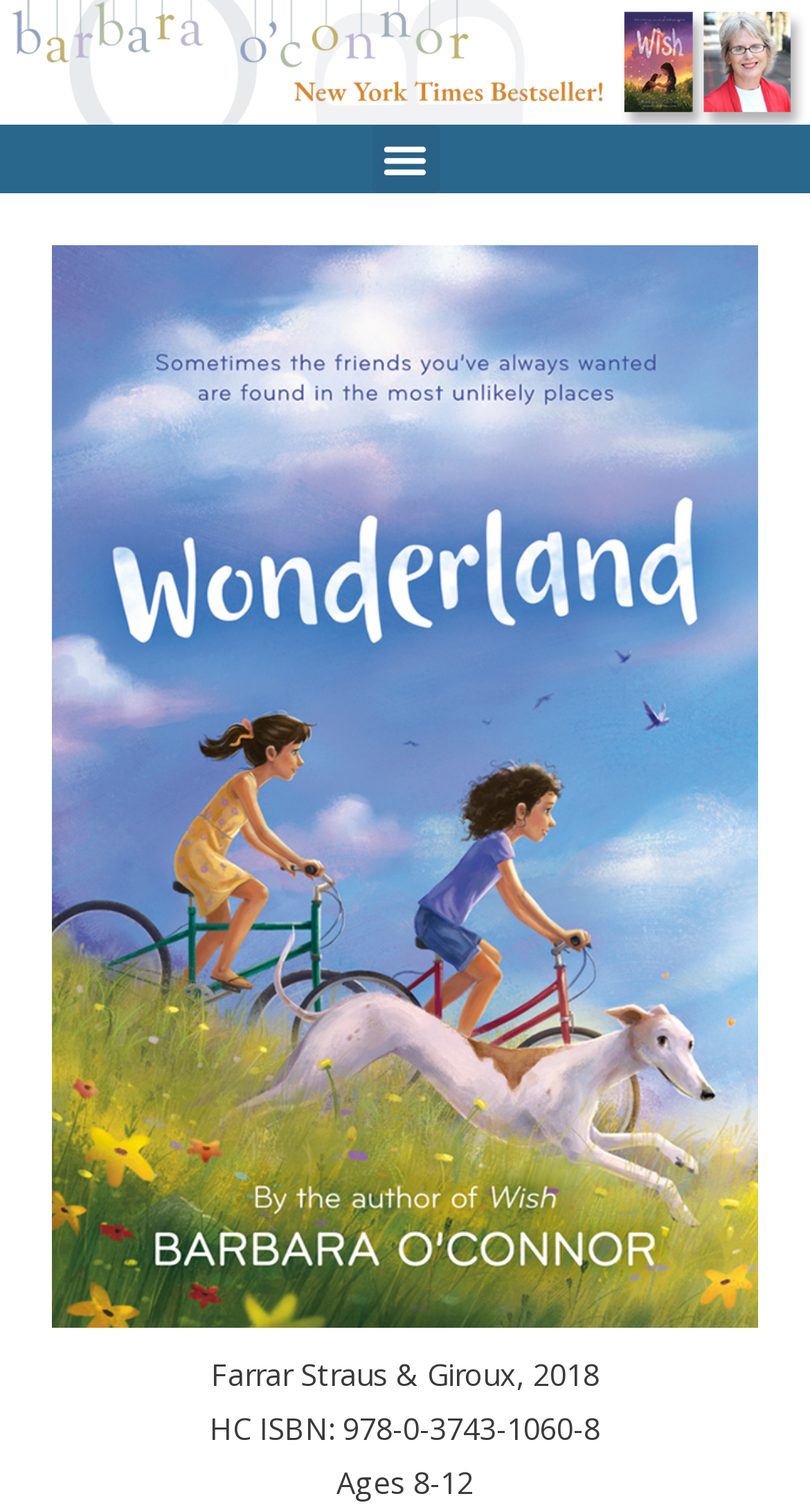Determine the bounding box for the UI element as described: "Menu". The coordinates should be represented as four float numbers between 0 and 1, formatted as [left, top, right, bottom].

[0.458, 0.083, 0.542, 0.128]